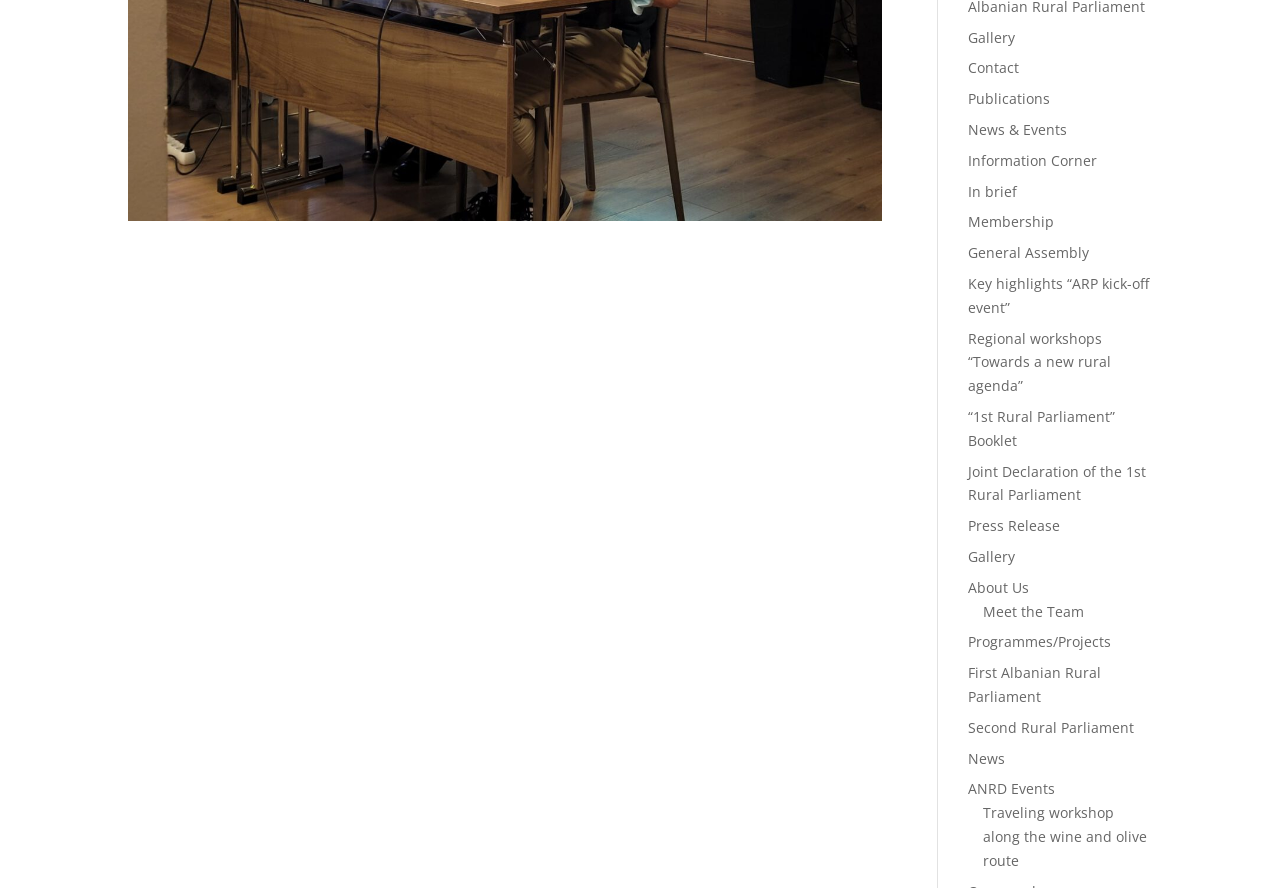How many links are there in the section above 'Meet the Team'? Using the information from the screenshot, answer with a single word or phrase.

14